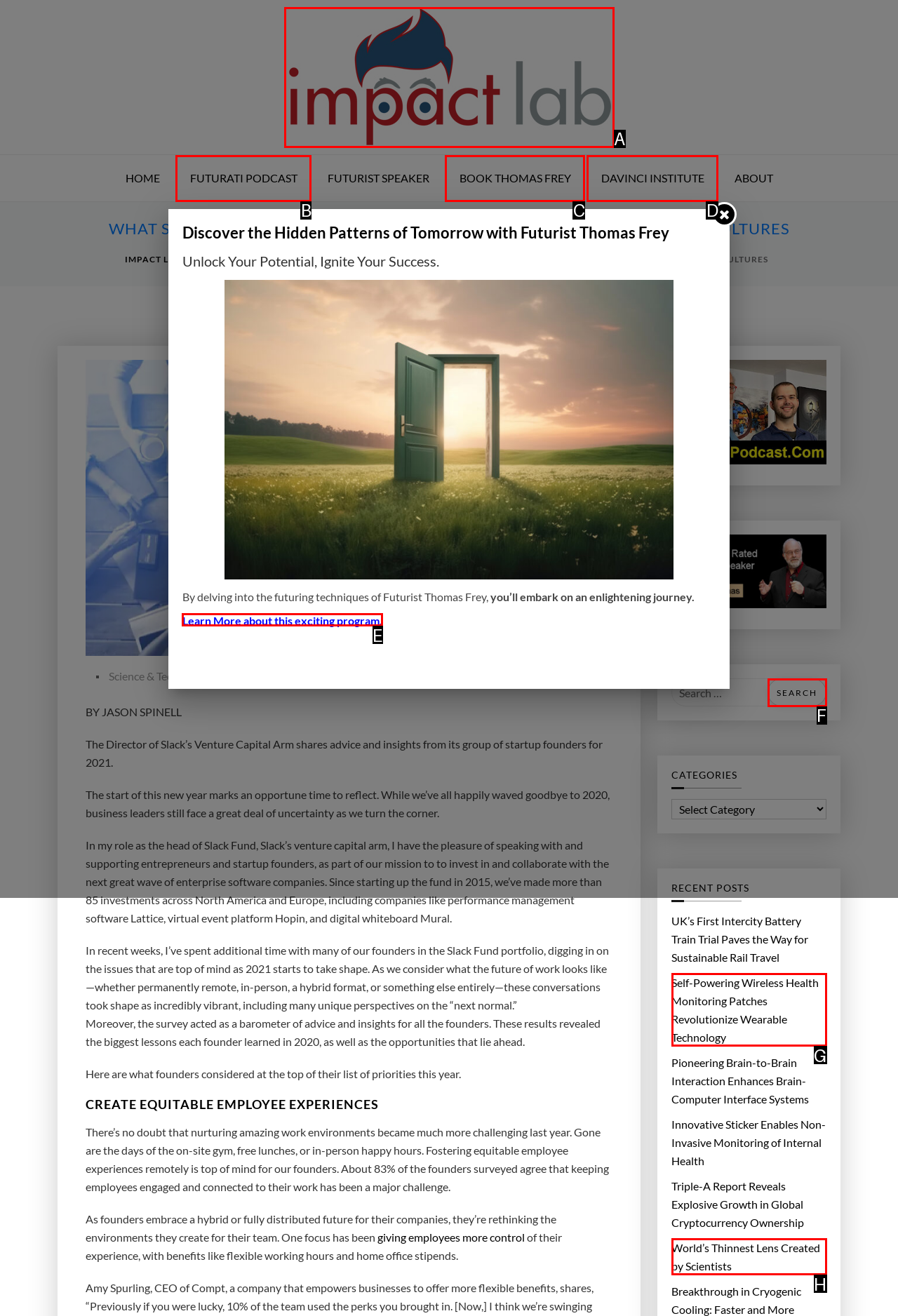Choose the HTML element that needs to be clicked for the given task: Learn more about the program Respond by giving the letter of the chosen option.

E